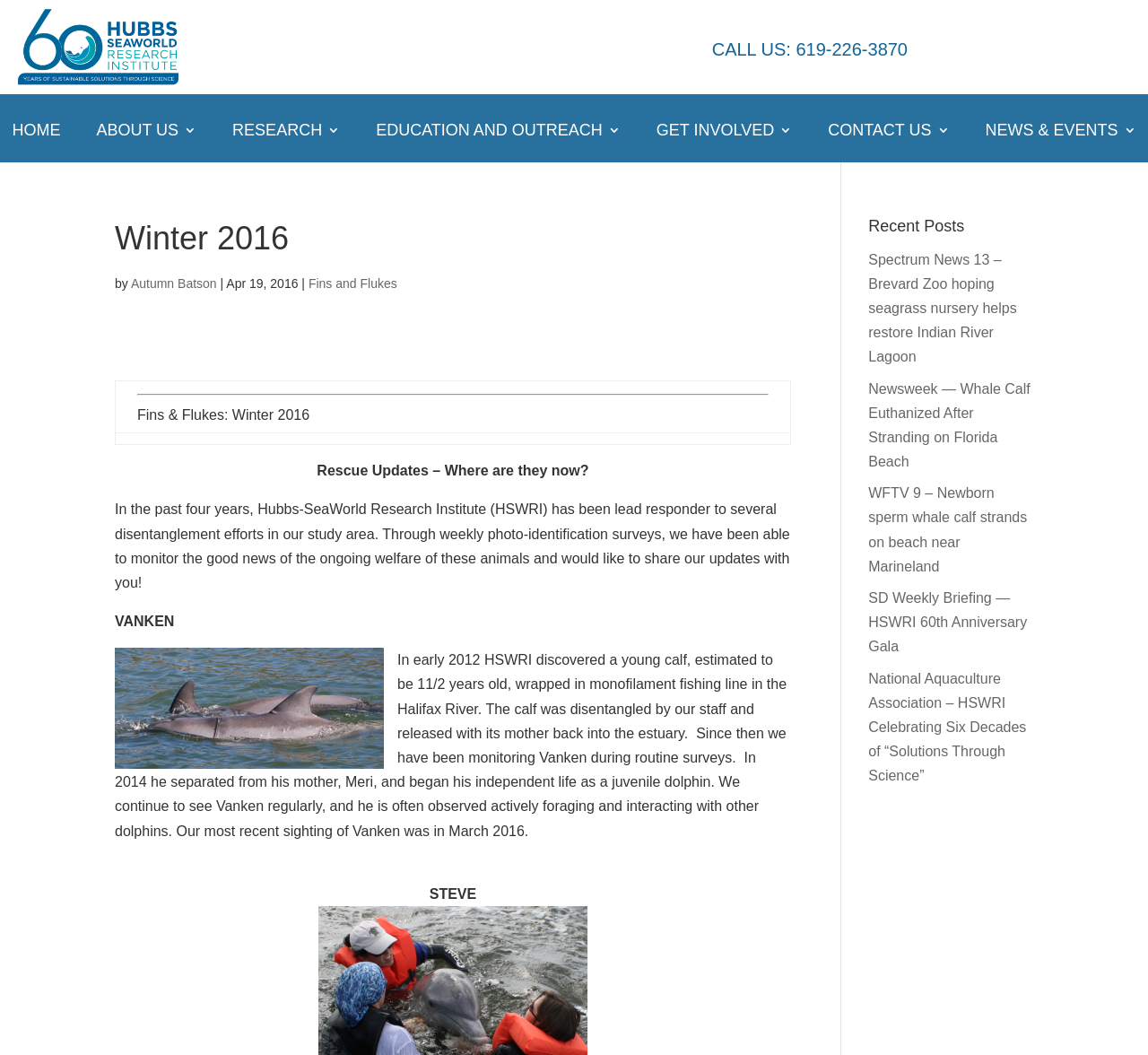Determine the bounding box for the UI element as described: "Autumn Batson". The coordinates should be represented as four float numbers between 0 and 1, formatted as [left, top, right, bottom].

[0.114, 0.262, 0.189, 0.275]